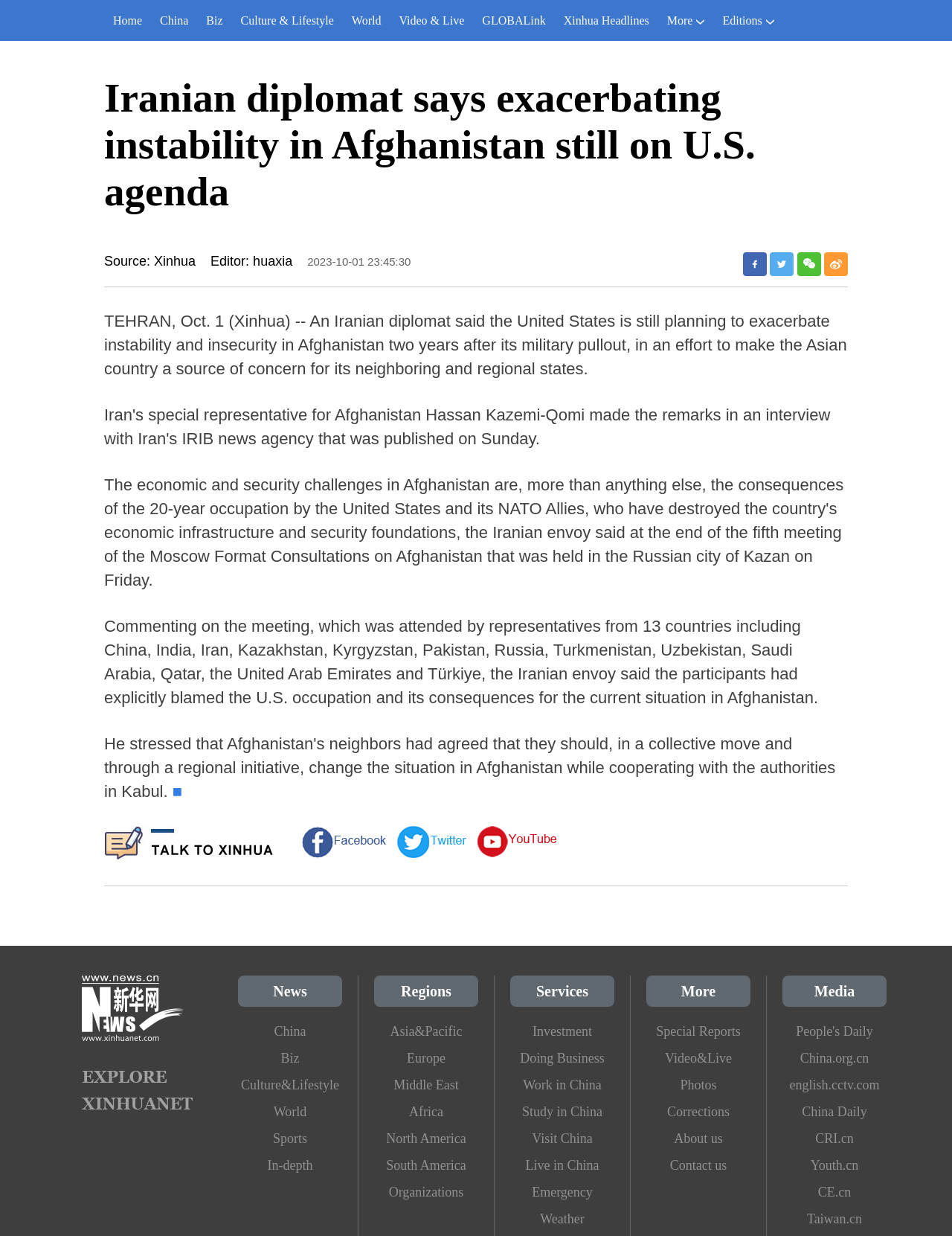Please find the bounding box coordinates of the element that must be clicked to perform the given instruction: "Visit the China section". The coordinates should be four float numbers from 0 to 1, i.e., [left, top, right, bottom].

[0.159, 0.0, 0.207, 0.033]